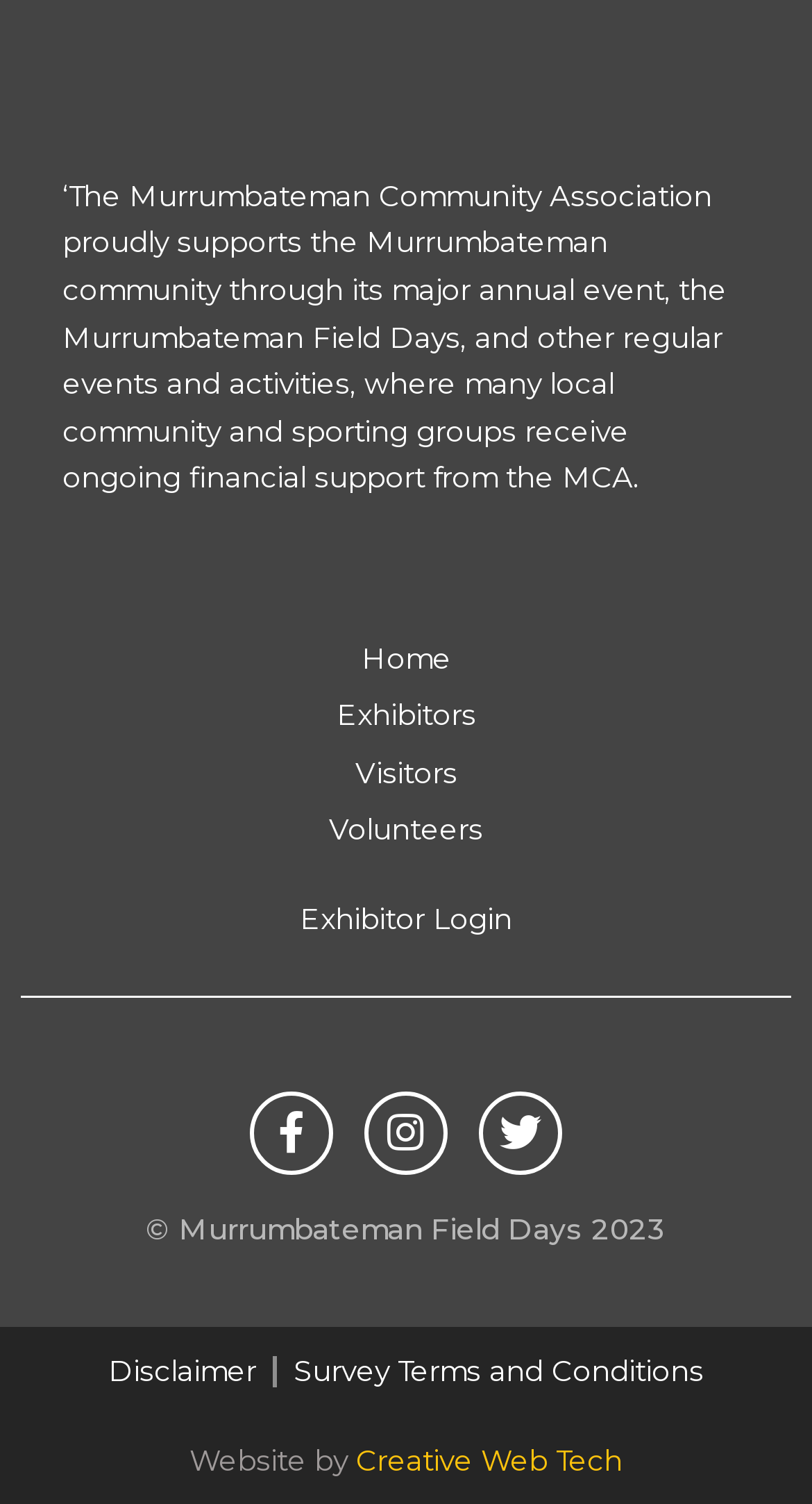Identify the bounding box coordinates of the clickable region required to complete the instruction: "View the 'JOURNAL' page". The coordinates should be given as four float numbers within the range of 0 and 1, i.e., [left, top, right, bottom].

None